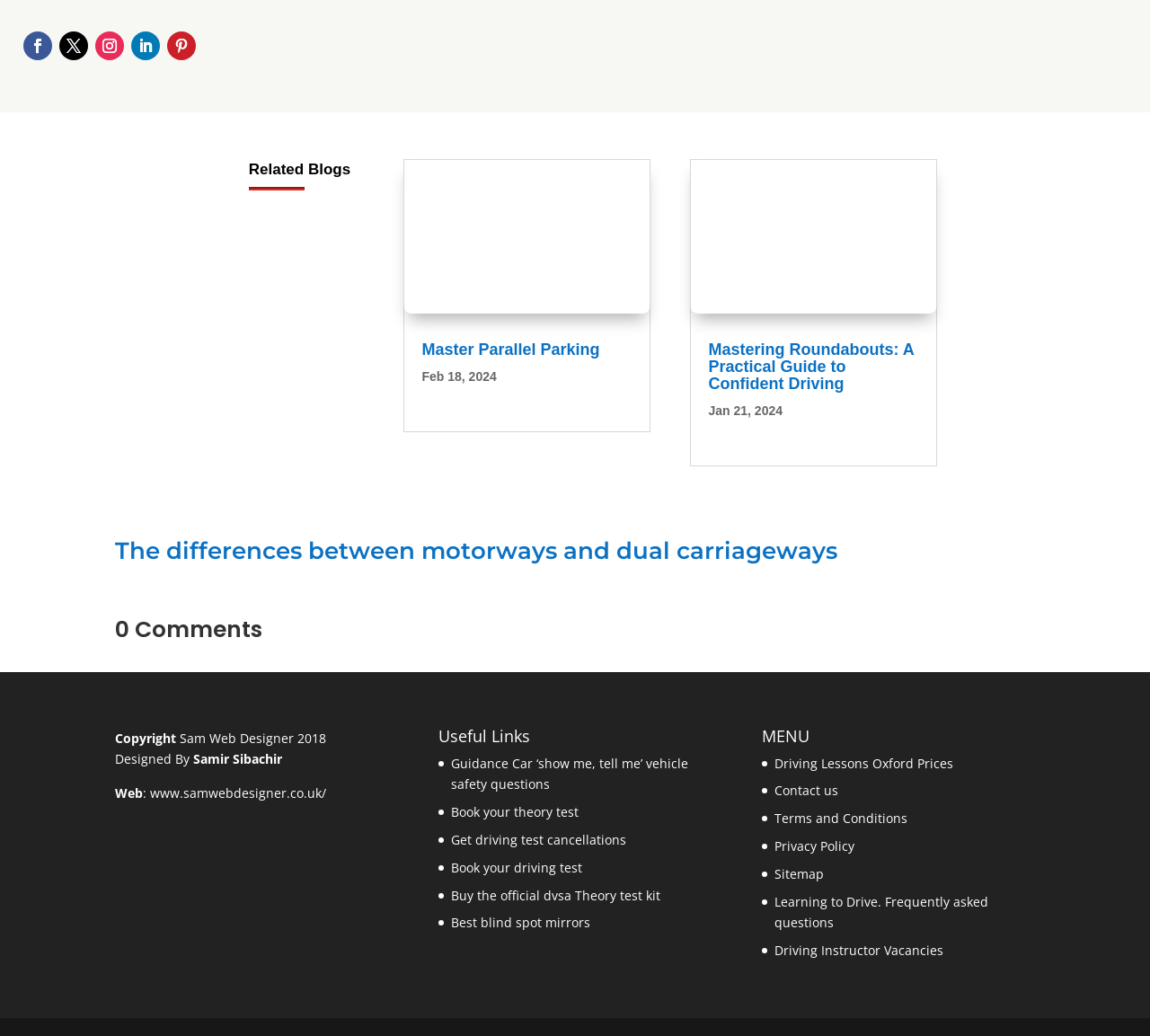Kindly respond to the following question with a single word or a brief phrase: 
How many links are in the 'Useful Links' section?

6